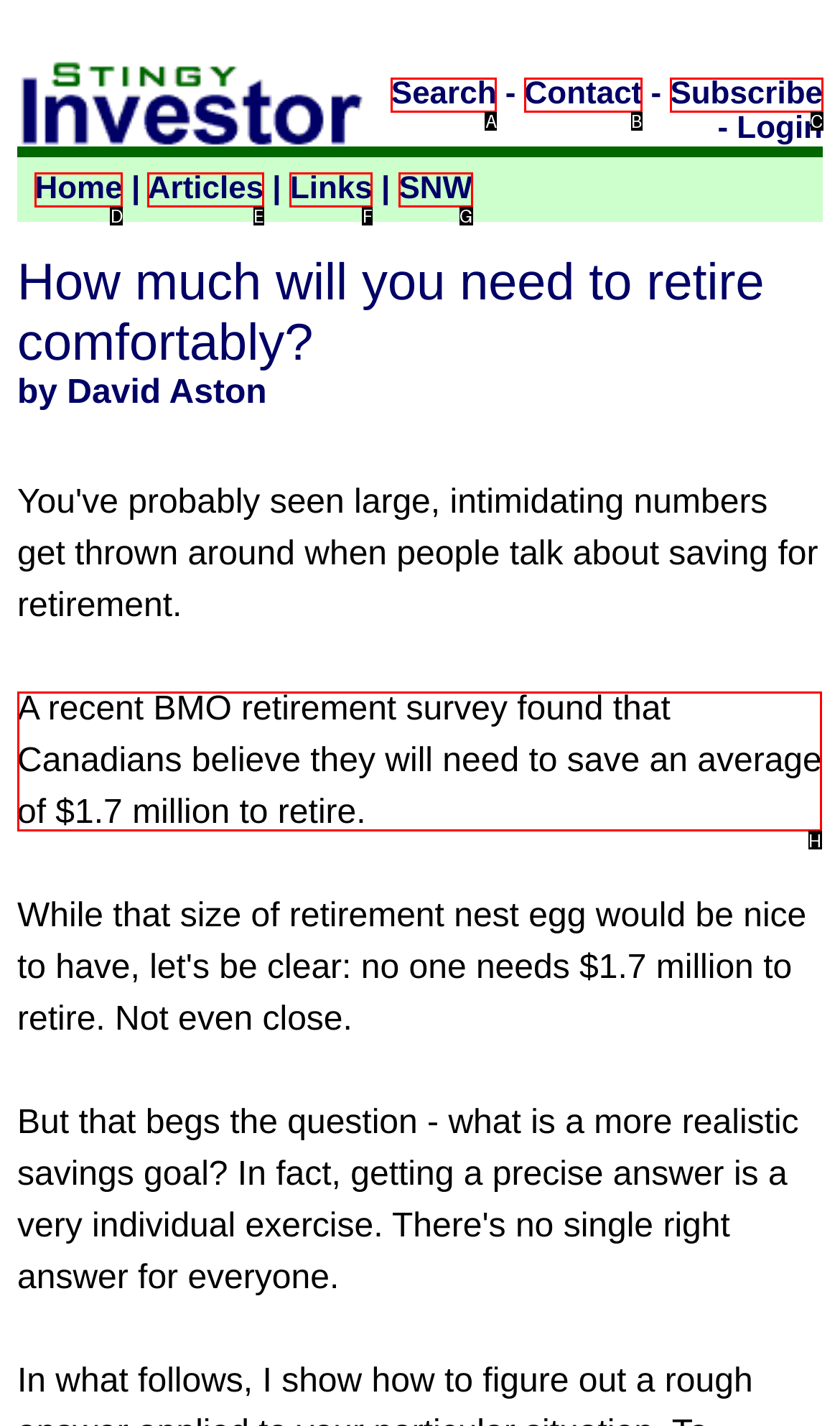What is the letter of the UI element you should click to Read the article about retirement survey? Provide the letter directly.

H